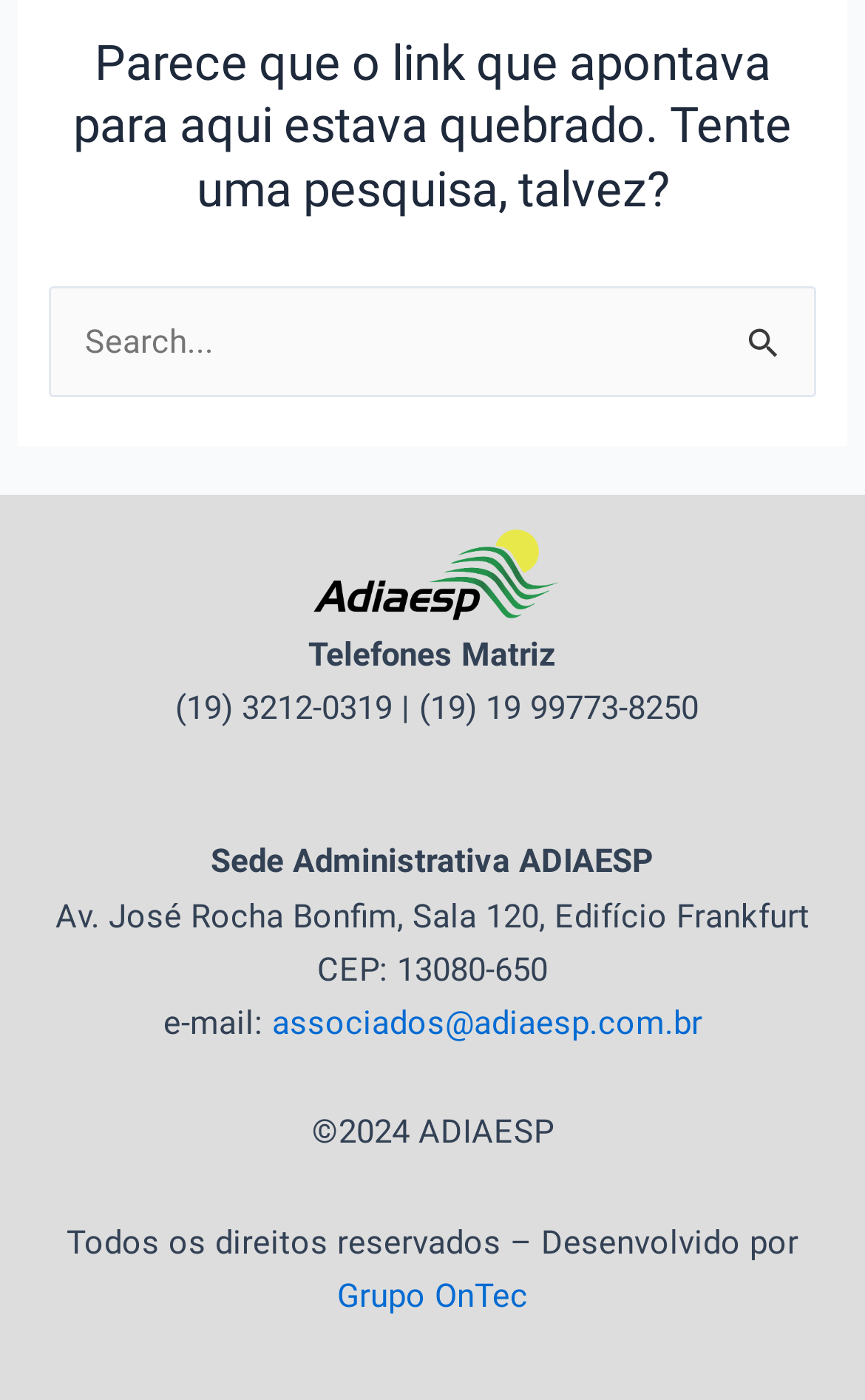For the following element description, predict the bounding box coordinates in the format (top-left x, top-left y, bottom-right x, bottom-right y). All values should be floating point numbers between 0 and 1. Description: Grupo OnTec

[0.39, 0.911, 0.61, 0.94]